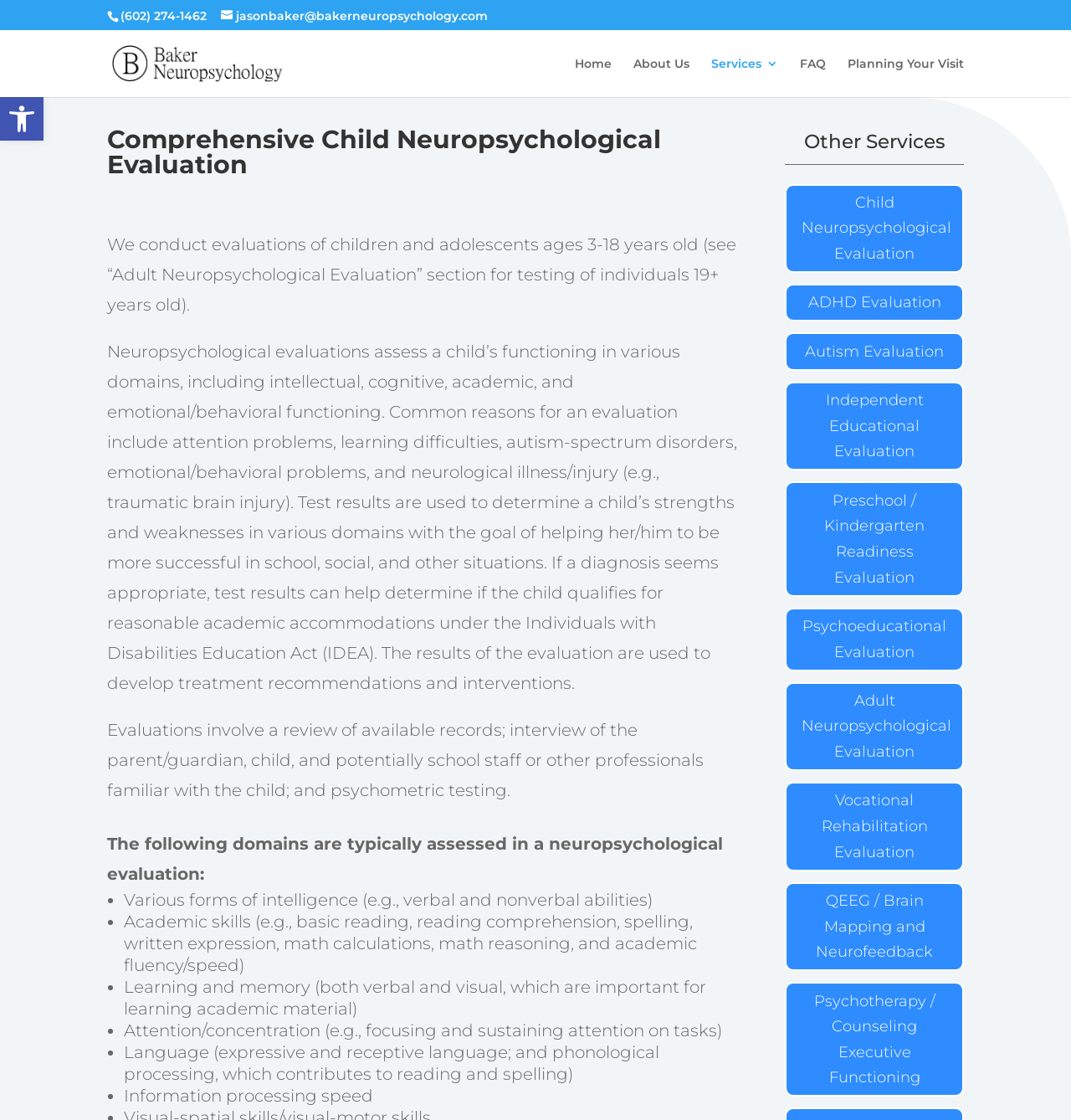Detail the features and information presented on the webpage.

This webpage is about Baker Neuropsychology, a service provider for comprehensive child neuropsychological evaluations. At the top left corner, there is a link to open the toolbar accessibility tools, accompanied by a small image. Below this, there are three links: a phone number, an email address, and the company name, which is also an image.

The main content of the webpage is divided into two sections. The first section, located at the top center, has a heading that reads "Comprehensive Child Neuropsychological Evaluation." Below this heading, there are three paragraphs of text that describe the purpose and process of the evaluation, including the domains that are typically assessed.

The second section, located at the bottom center, has a heading that reads "Other Services." This section lists various services offered by Baker Neuropsychology, including child neuropsychological evaluation, ADHD evaluation, autism evaluation, and more. Each service is a link.

At the top right corner, there is a navigation menu with links to different pages, including "Home," "About Us," "Services," "FAQ," and "Planning Your Visit."